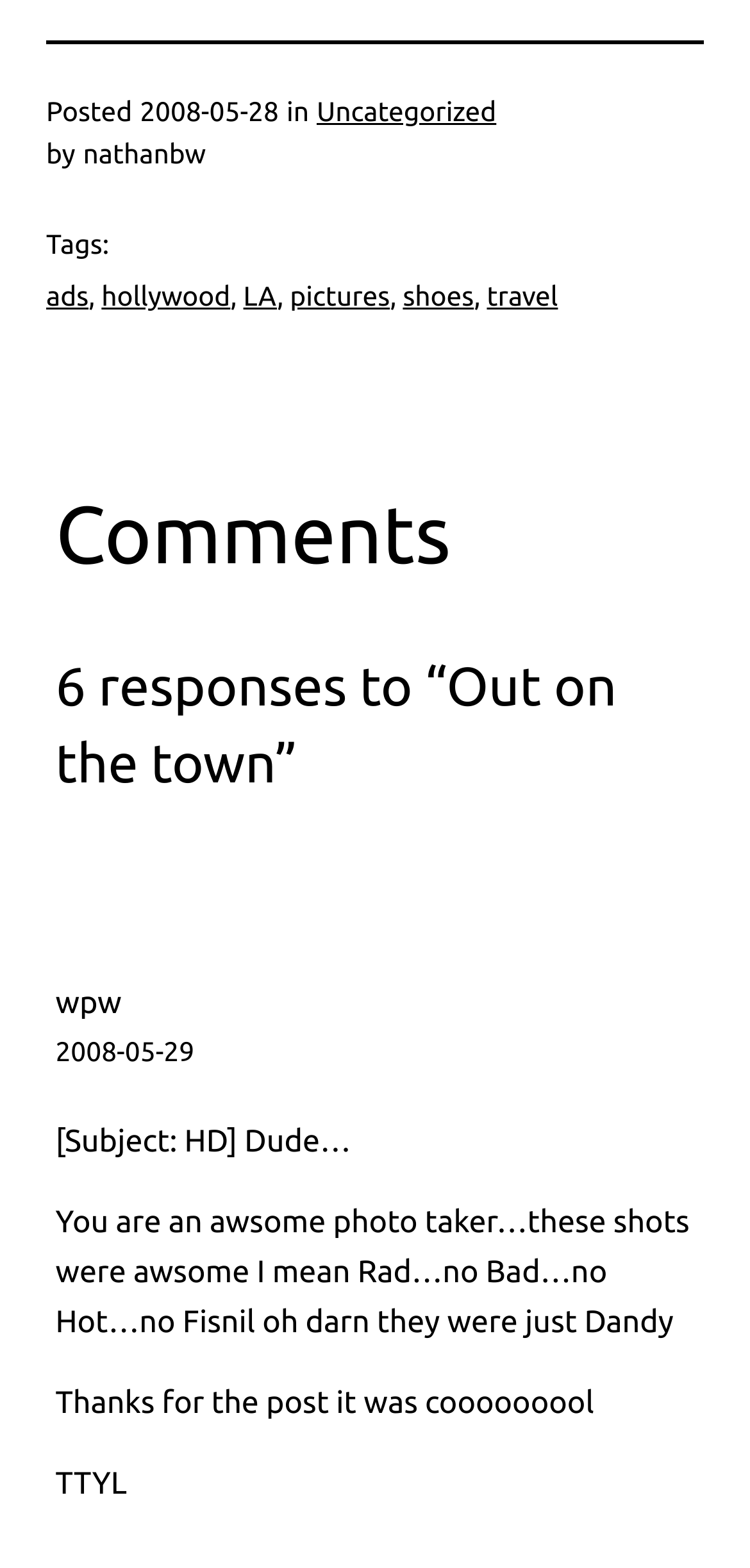Carefully examine the image and provide an in-depth answer to the question: What are the tags associated with the post?

The tags associated with the post are listed below the 'Tags:' section. The tags are 'ads', 'hollywood', 'LA', 'pictures', 'shoes', and 'travel'.